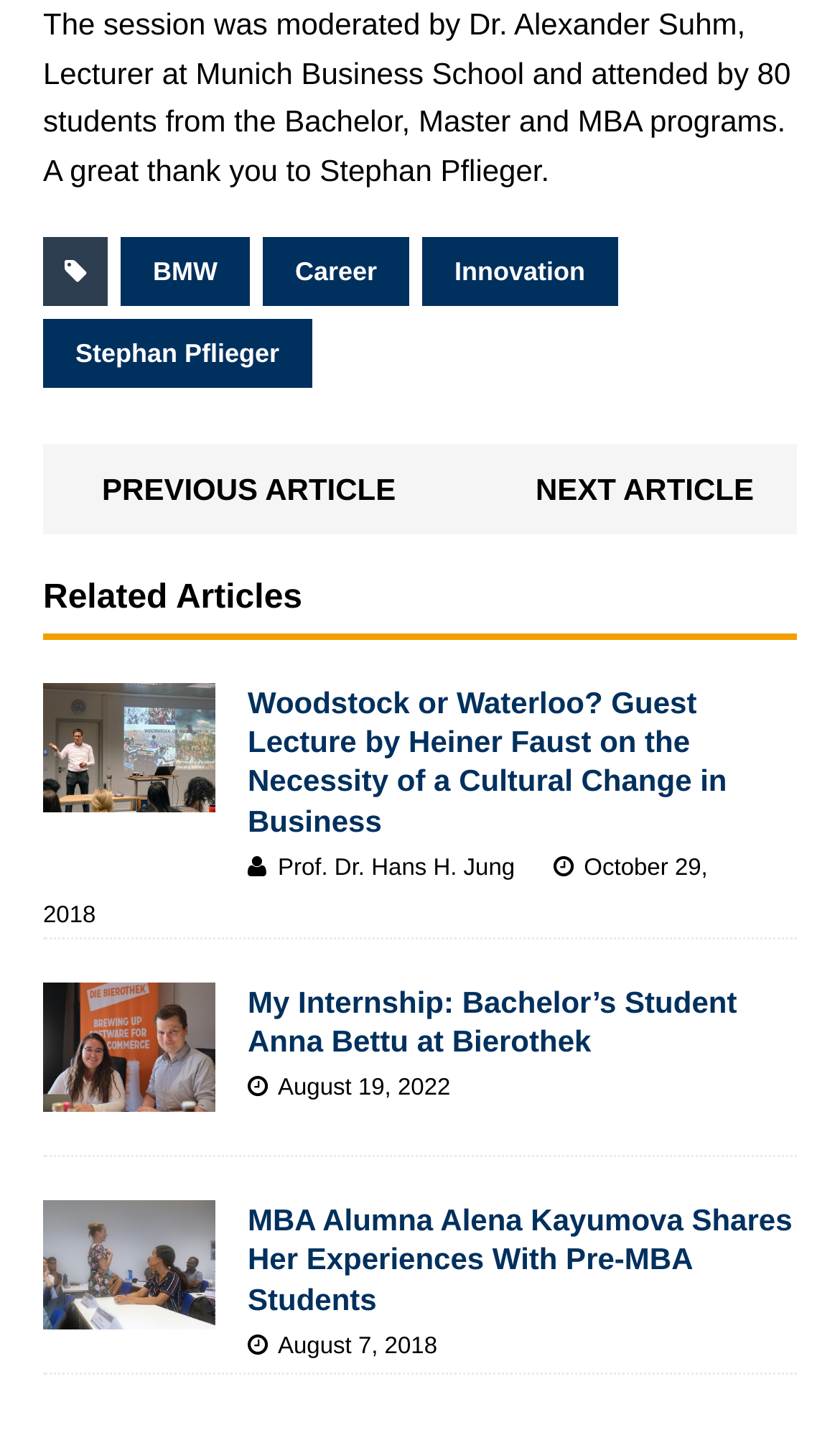Indicate the bounding box coordinates of the clickable region to achieve the following instruction: "Read the article about MBA Alumna Alena Kayumova."

[0.295, 0.828, 0.943, 0.905]